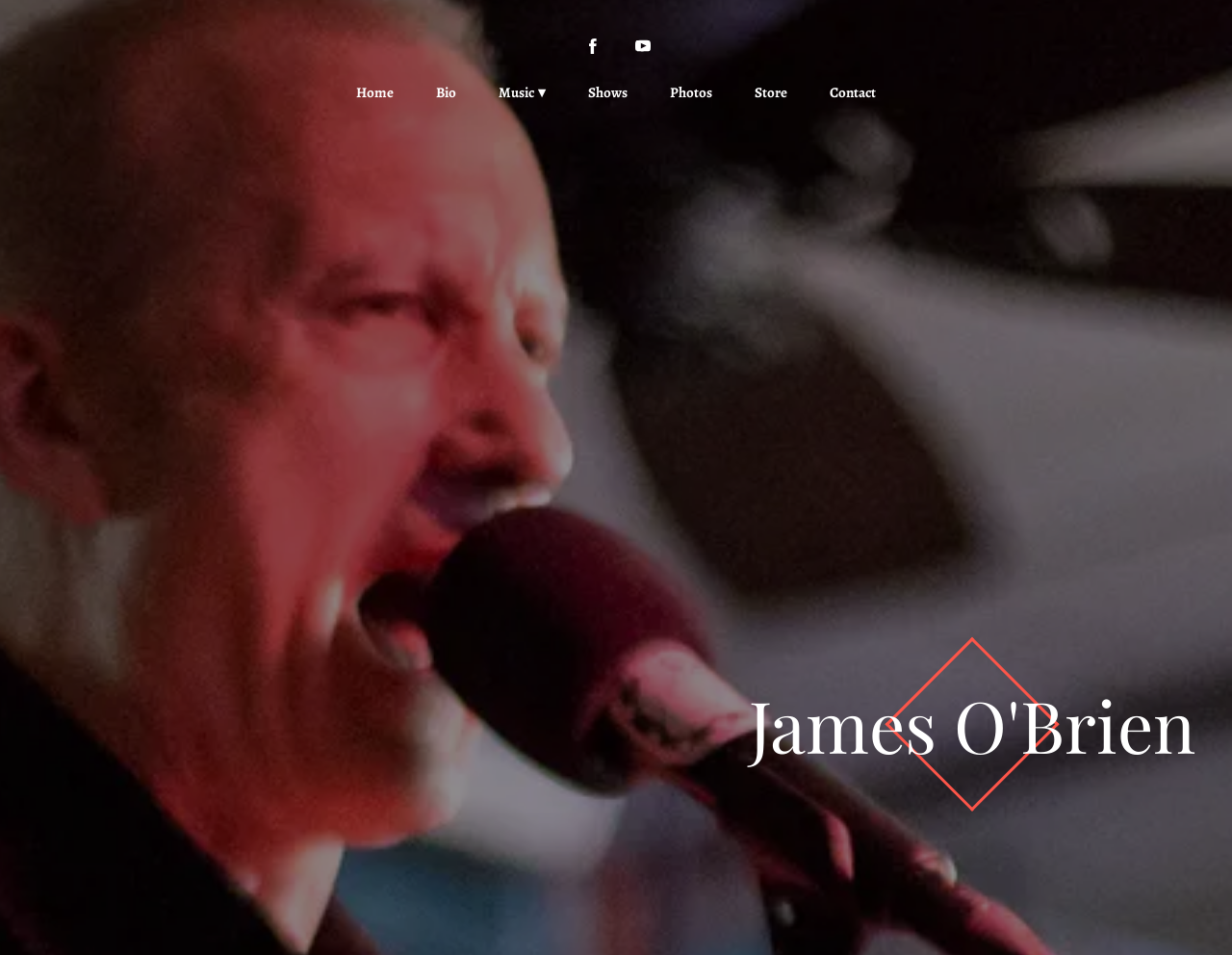Please provide the bounding box coordinates for the element that needs to be clicked to perform the following instruction: "visit James O'Brien's Facebook page". The coordinates should be given as four float numbers between 0 and 1, i.e., [left, top, right, bottom].

[0.475, 0.04, 0.488, 0.056]